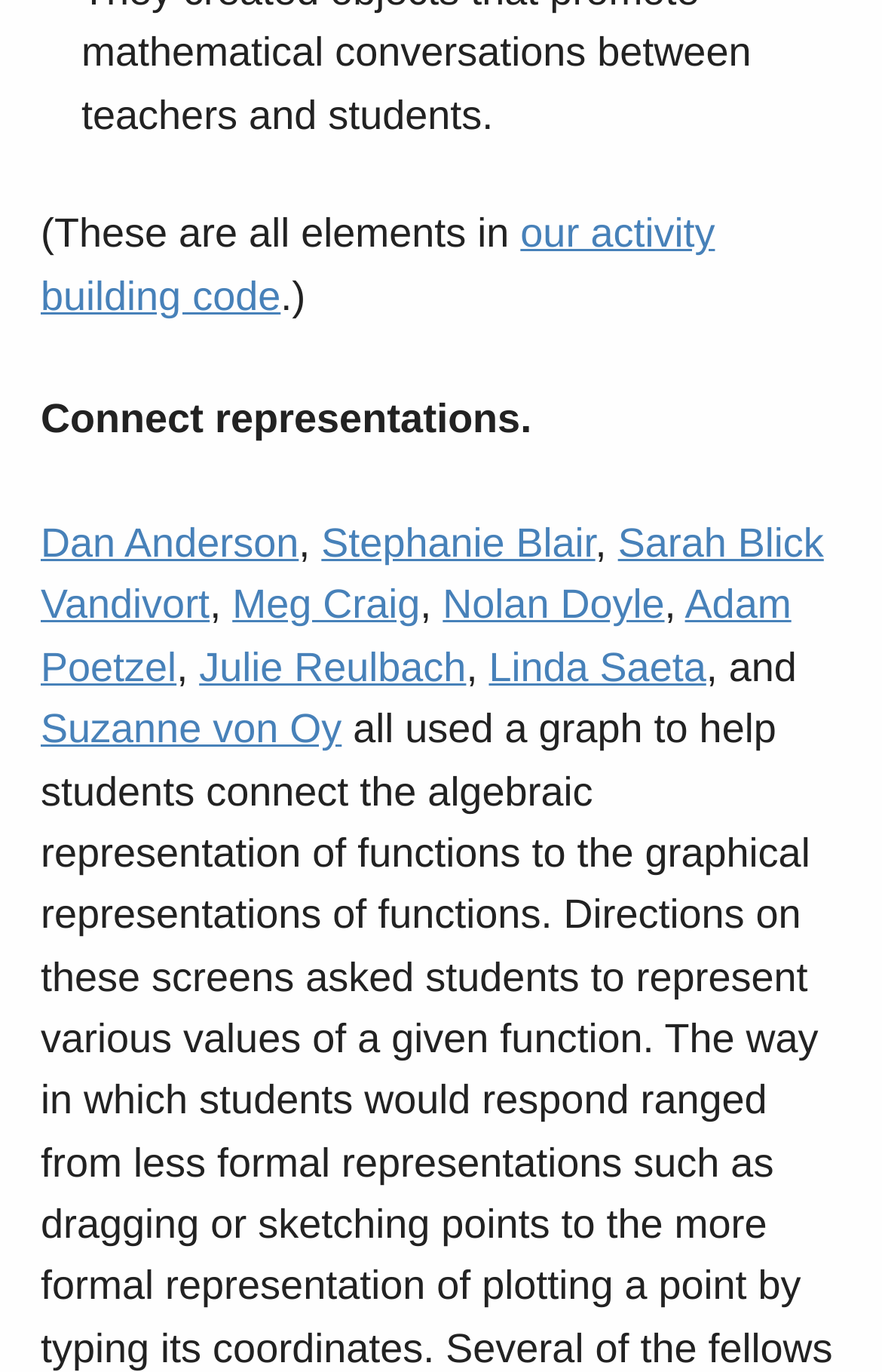Determine the bounding box coordinates for the UI element with the following description: "our activity building code". The coordinates should be four float numbers between 0 and 1, represented as [left, top, right, bottom].

[0.046, 0.154, 0.811, 0.232]